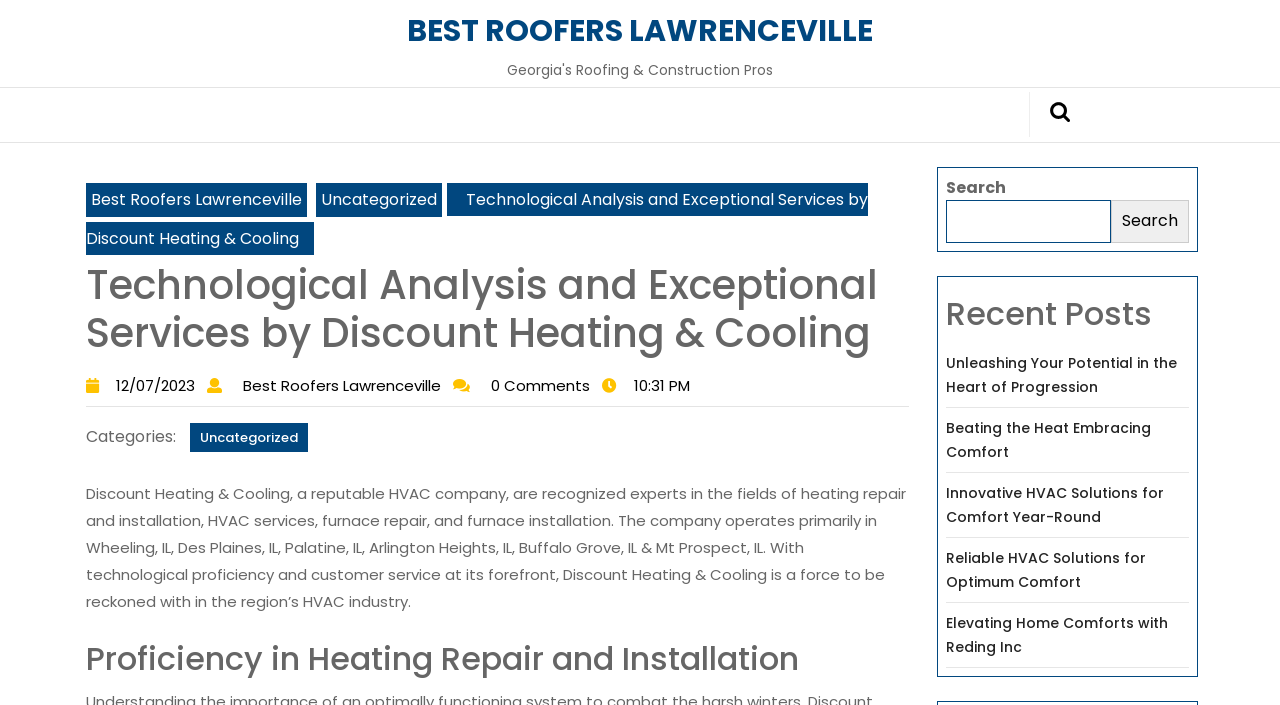Identify the bounding box coordinates for the element you need to click to achieve the following task: "Read recent posts". The coordinates must be four float values ranging from 0 to 1, formatted as [left, top, right, bottom].

[0.739, 0.404, 0.929, 0.487]